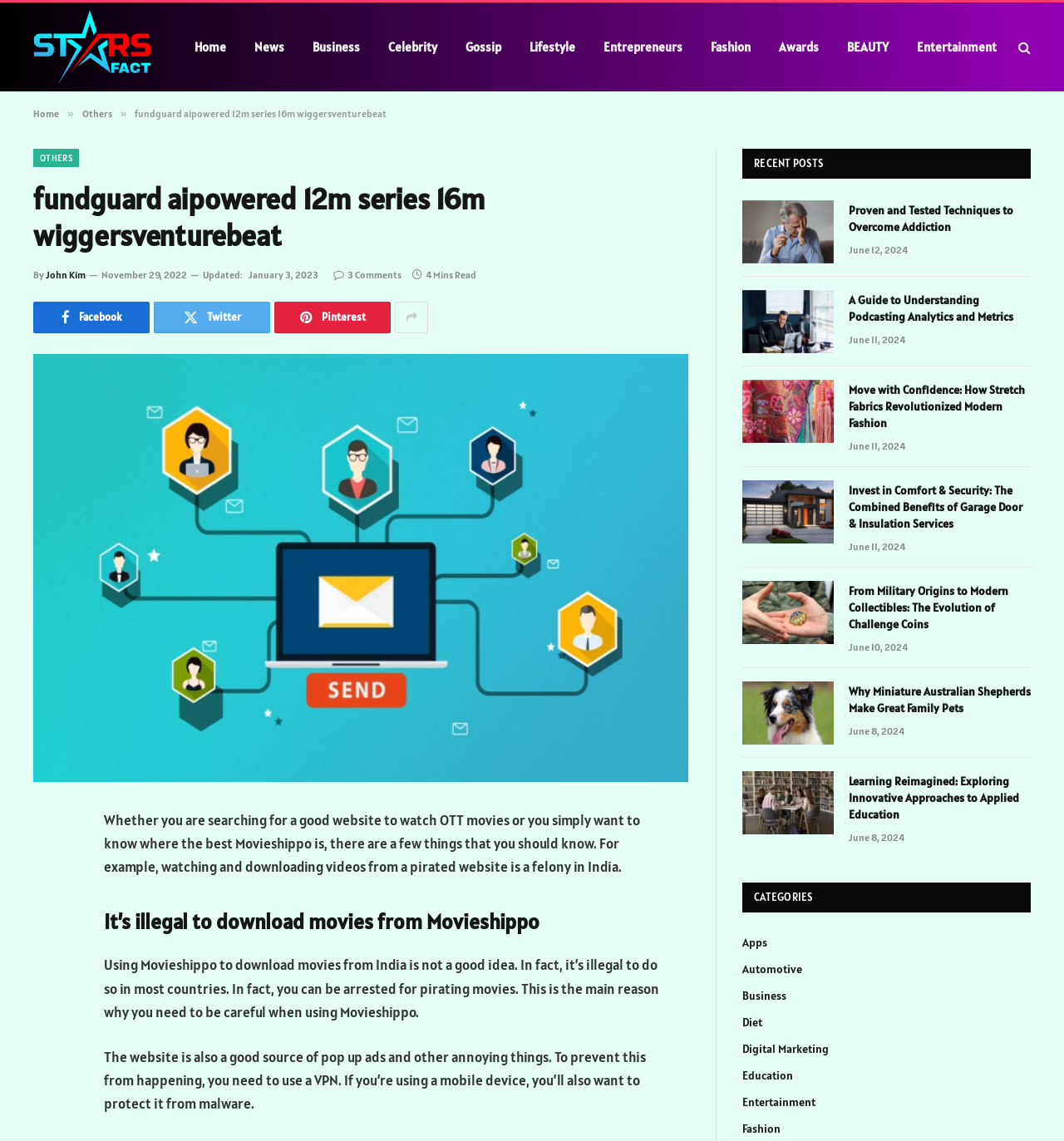Pinpoint the bounding box coordinates of the area that must be clicked to complete this instruction: "Click on the 'Home' link".

[0.169, 0.002, 0.226, 0.08]